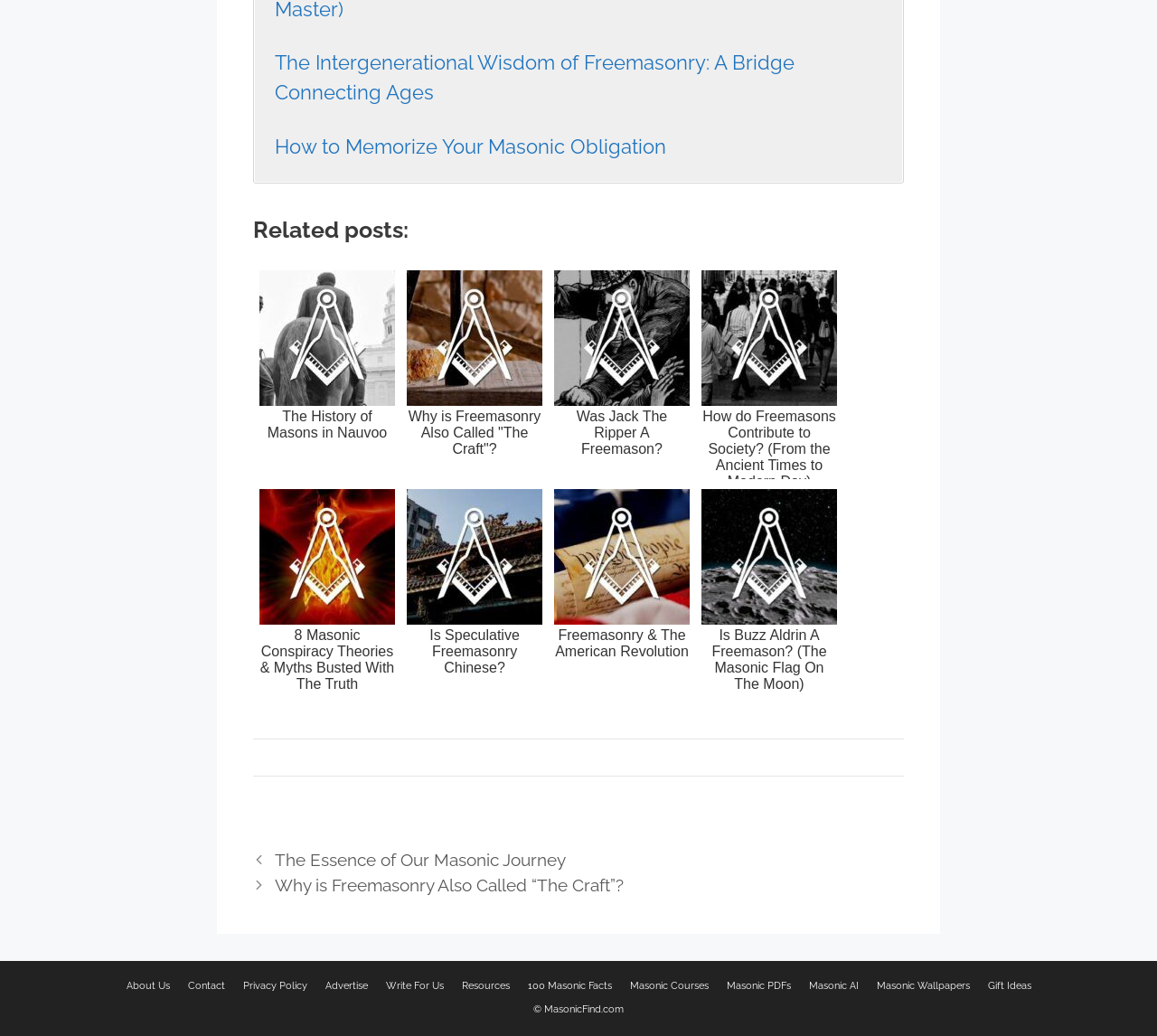Using the provided description: "Is Speculative Freemasonry Chinese?", find the bounding box coordinates of the corresponding UI element. The output should be four float numbers between 0 and 1, in the format [left, top, right, bottom].

[0.346, 0.467, 0.474, 0.674]